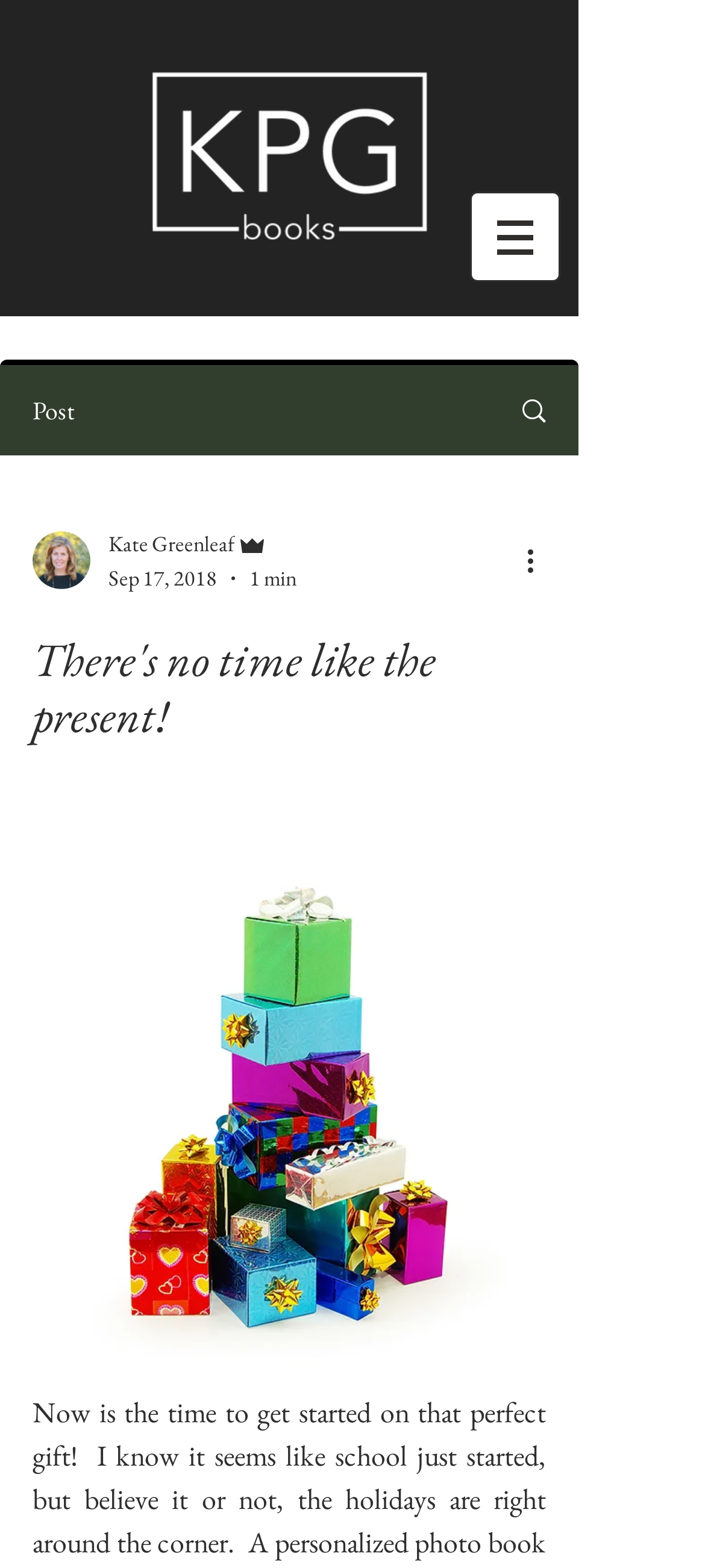What is the logo on the top left?
Provide a well-explained and detailed answer to the question.

I found the logo on the top left by looking at the bounding box coordinates of the image element, which is [0.154, 0.022, 0.667, 0.179]. This indicates that the image is located at the top left of the webpage. The image is described as 'KPG Books Logo (transparent).png', which suggests that it is the logo of KPG Books.